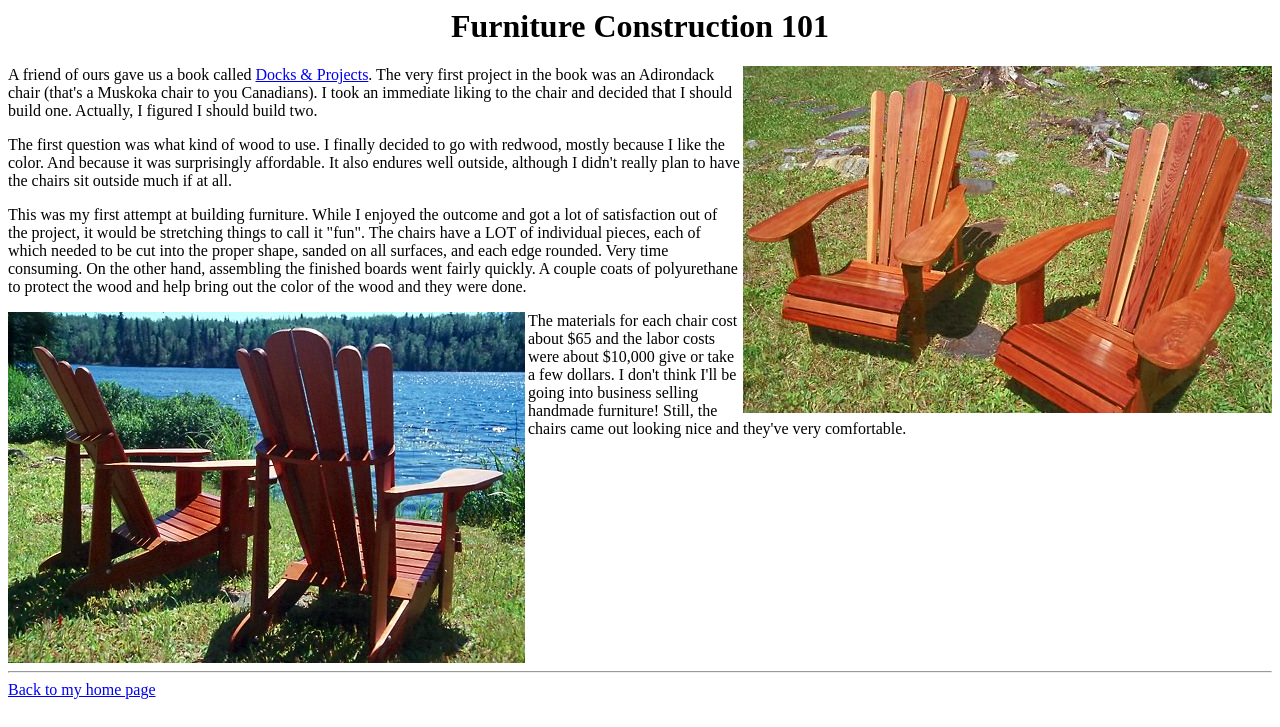Identify the bounding box for the described UI element: "Docks & Projects".

[0.2, 0.091, 0.288, 0.115]